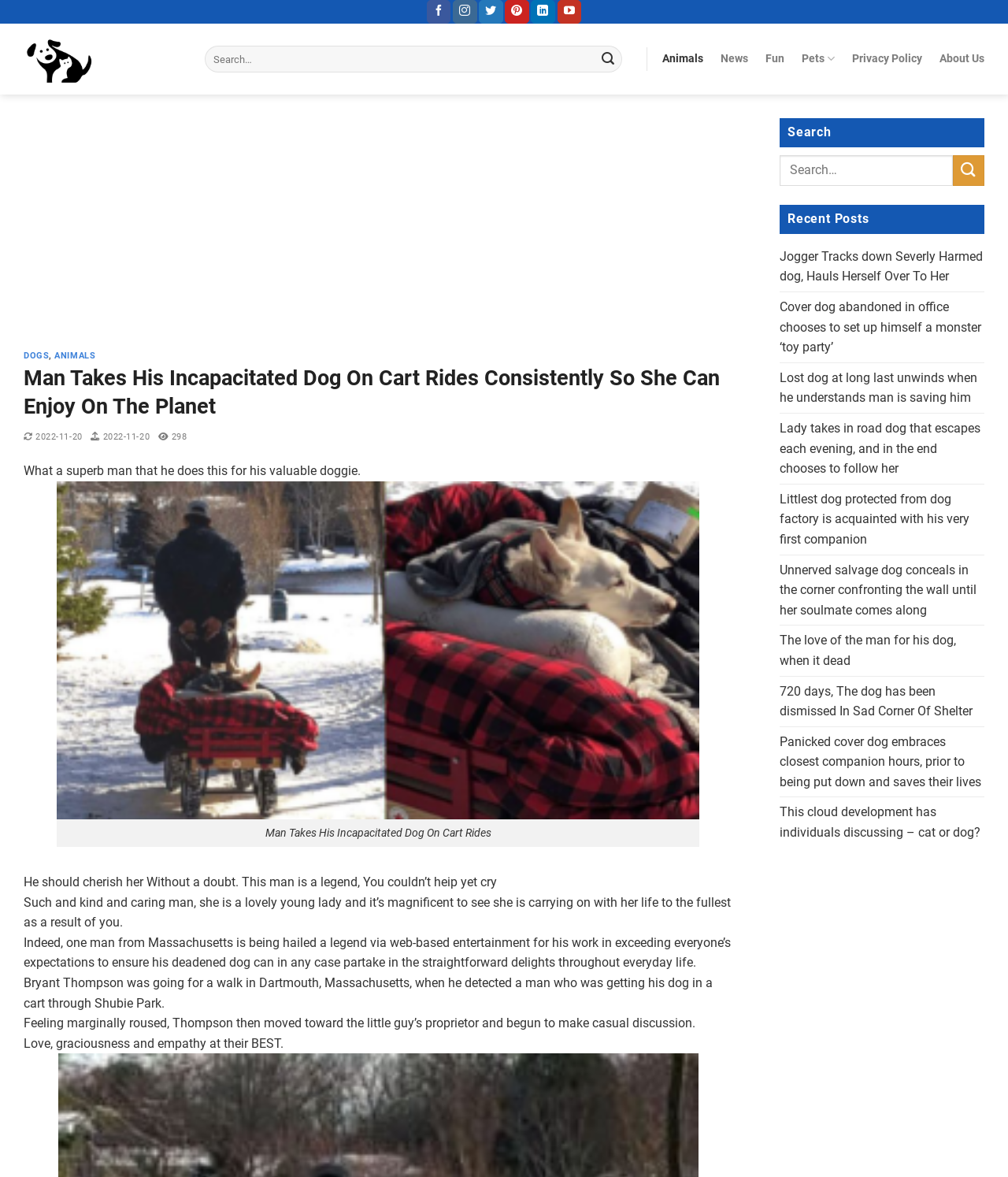Give a concise answer using one word or a phrase to the following question:
What is the purpose of the search box?

To search the website